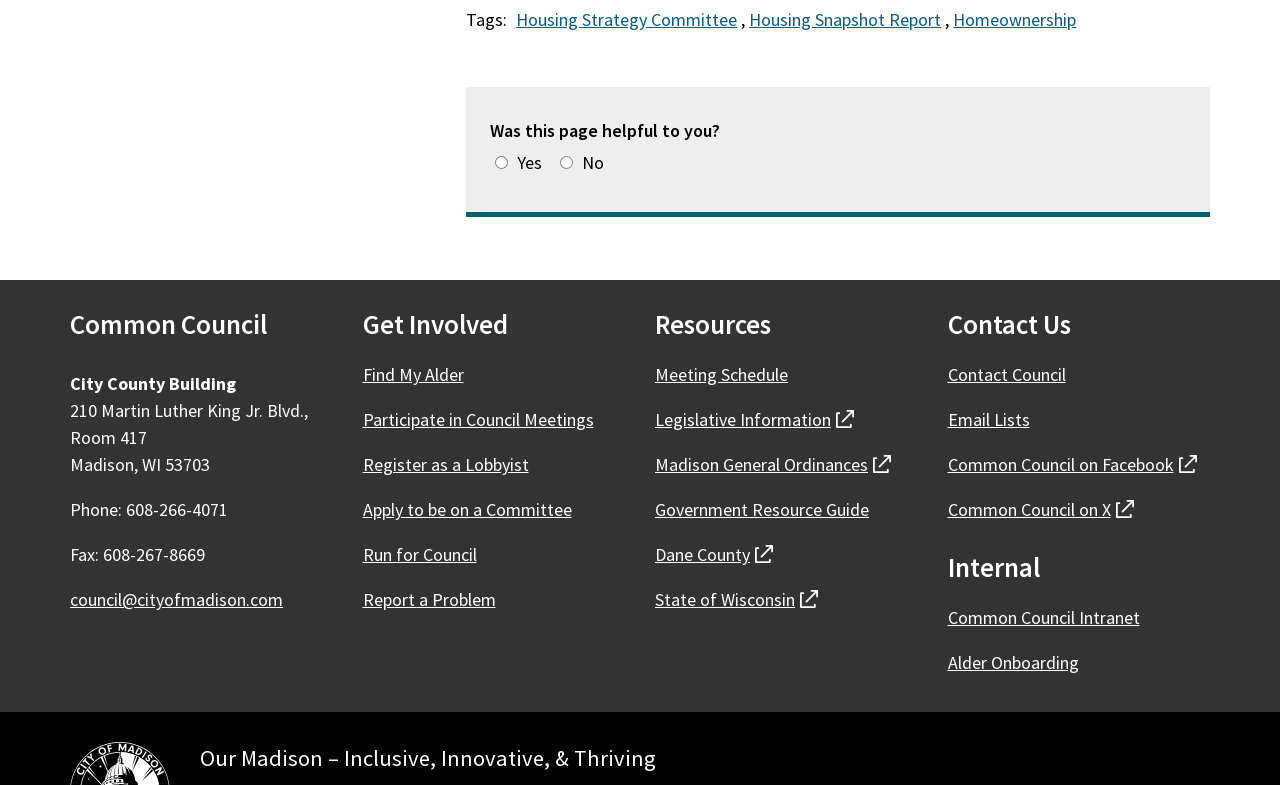Give the bounding box coordinates for the element described by: "aria-label="YouTube"".

None